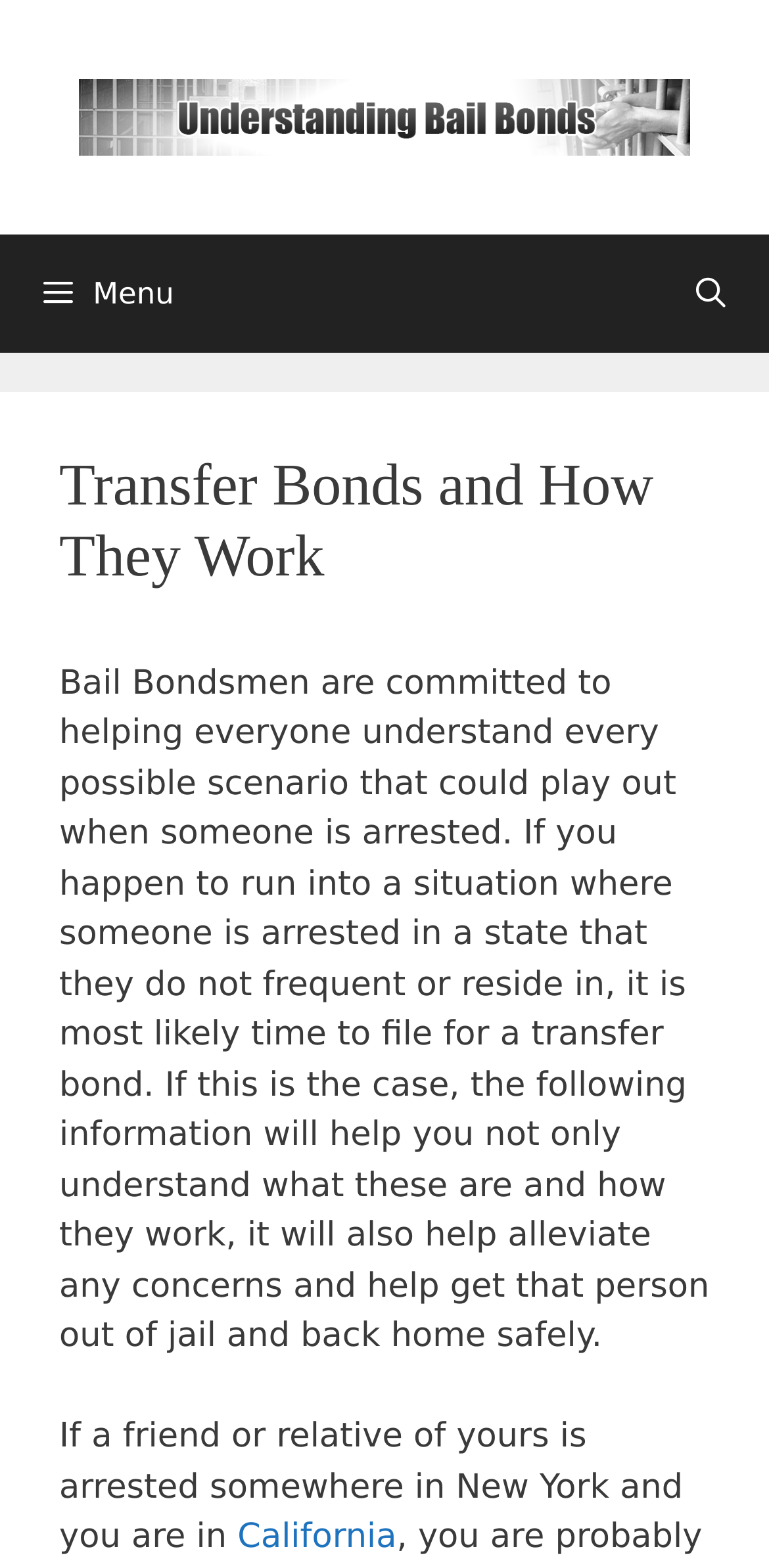Give a short answer using one word or phrase for the question:
Where is the link to 'California' located?

Bottom of the page